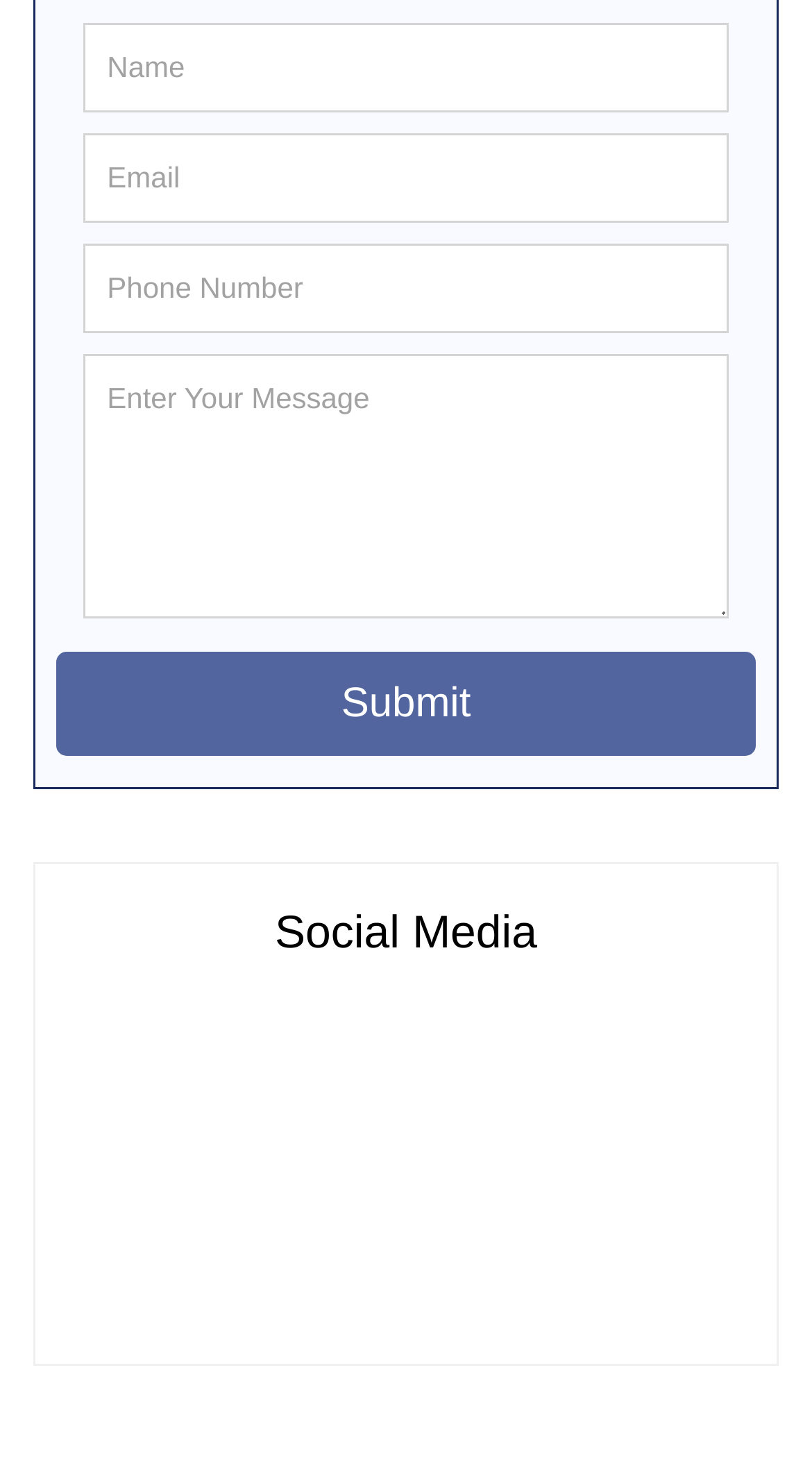Can you identify the bounding box coordinates of the clickable region needed to carry out this instruction: 'Visit Facebook'? The coordinates should be four float numbers within the range of 0 to 1, stated as [left, top, right, bottom].

[0.126, 0.755, 0.313, 0.786]